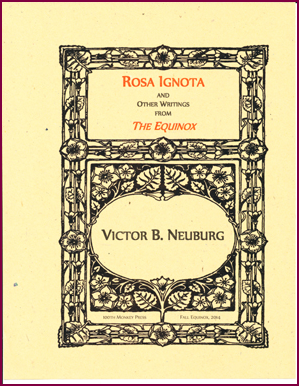What is the author's name?
Answer the question with as much detail as possible.

The author's name is centered within an oval frame, which is 'Victor B. Neuburg'.